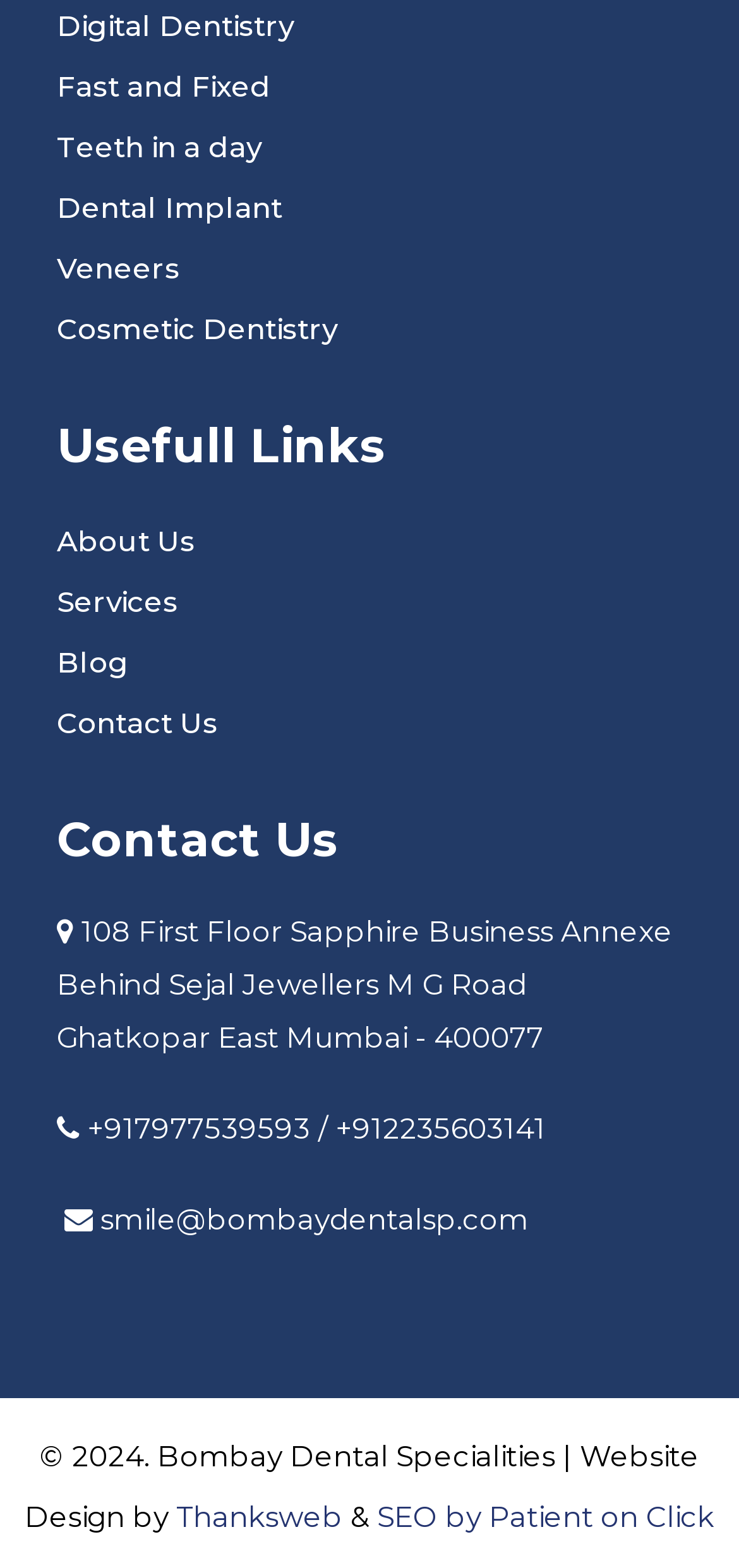Identify the bounding box for the UI element that is described as follows: "SEO by Patient on Click".

[0.51, 0.956, 0.967, 0.979]